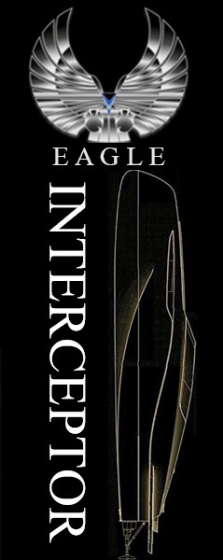What is the purpose of the aircraft?
Please give a detailed and elaborate answer to the question.

The purpose of the aircraft is clearly stated as an interceptor, which is reinforced by the emblem featuring a pair of stylized wings symbolizing speed and agility. The bold typography of 'INTERCEPTOR' along the side of the aircraft also signifies its role in defense and quick response missions.